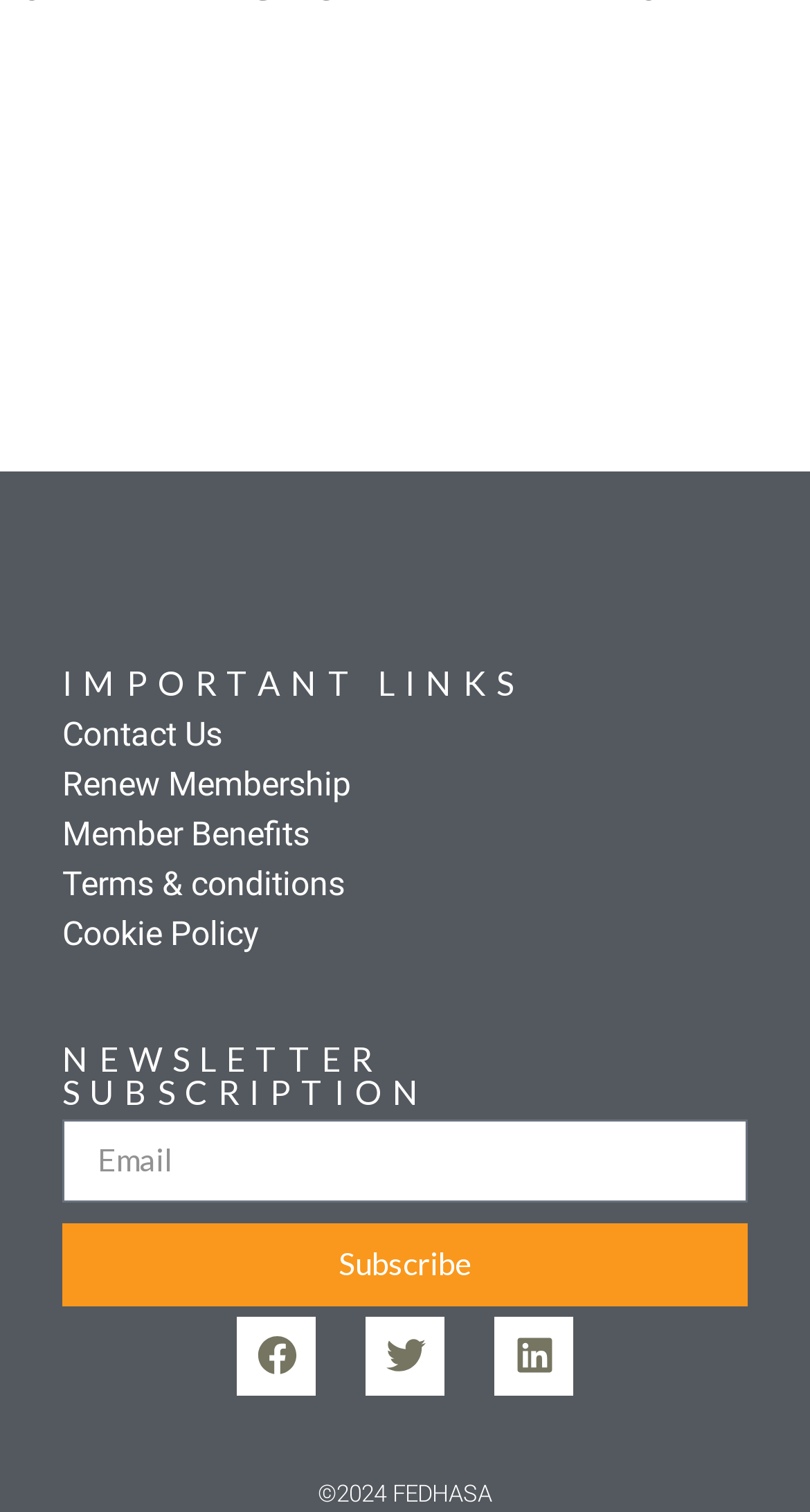Determine the bounding box coordinates for the HTML element mentioned in the following description: "Subscribe". The coordinates should be a list of four floats ranging from 0 to 1, represented as [left, top, right, bottom].

[0.077, 0.809, 0.923, 0.864]